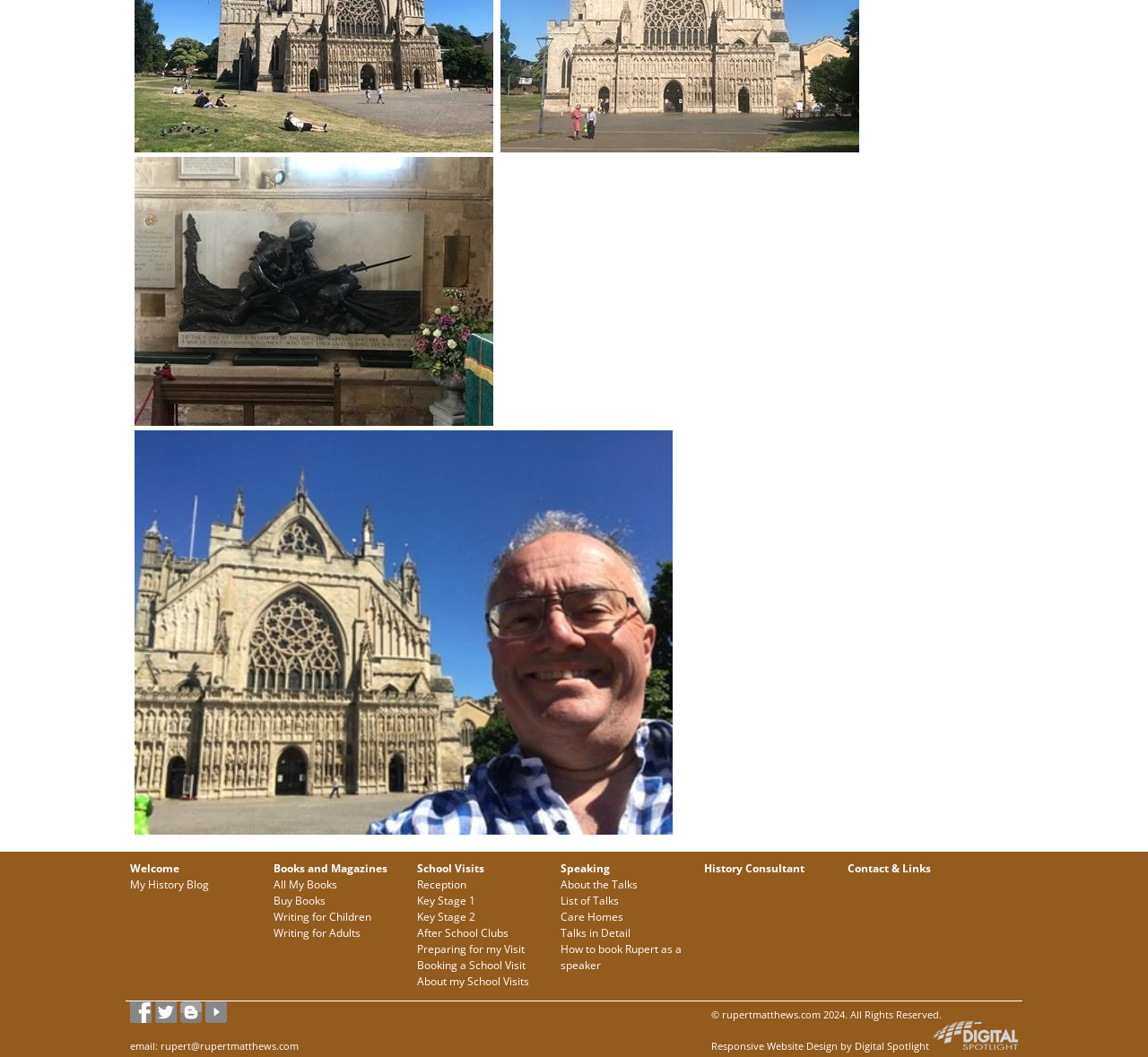Specify the bounding box coordinates of the region I need to click to perform the following instruction: "Learn more about 'School Visits'". The coordinates must be four float numbers in the range of 0 to 1, i.e., [left, top, right, bottom].

[0.363, 0.814, 0.422, 0.829]